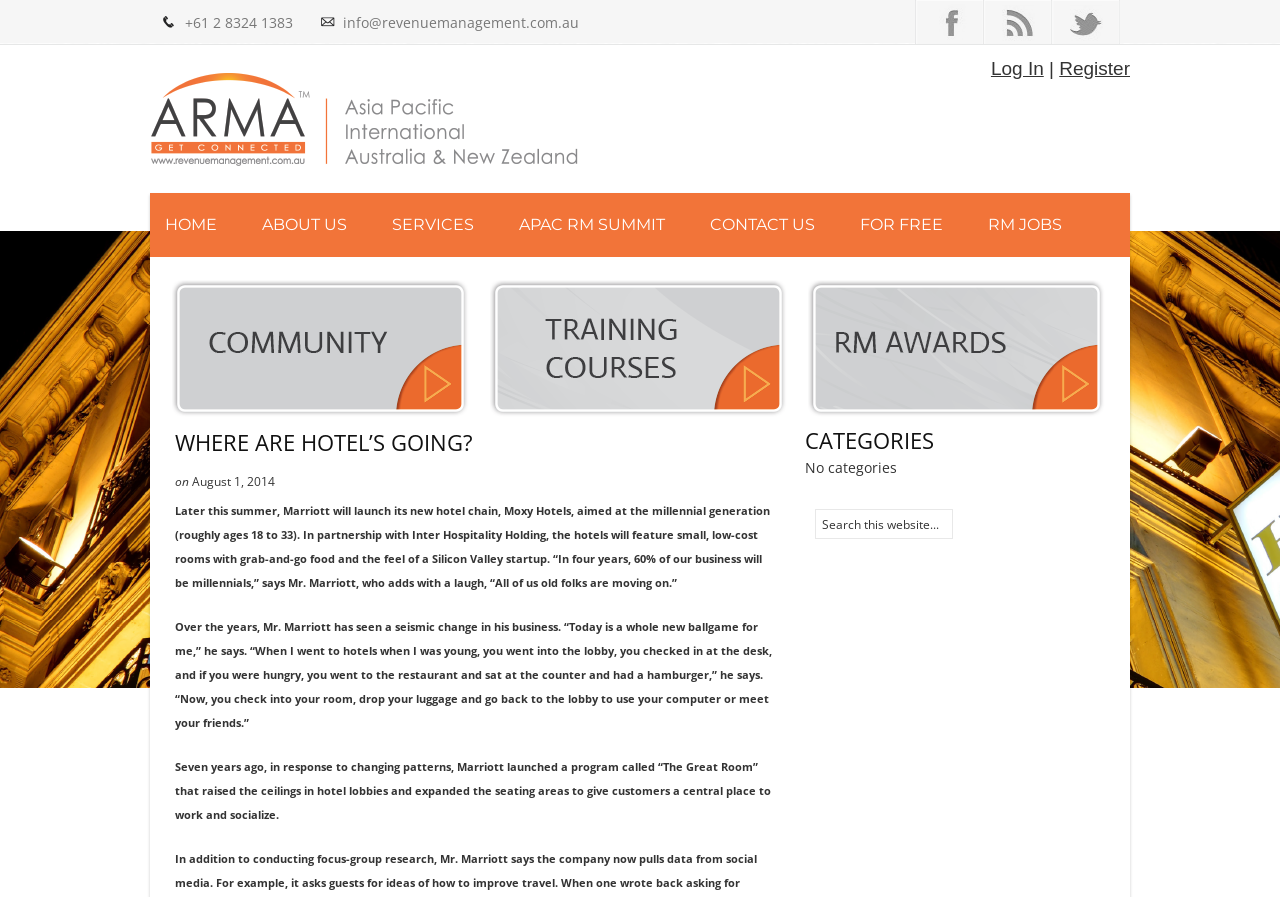What is the email address of the Australian Revenue Management Association?
Answer the question with a single word or phrase derived from the image.

info@revenuemanagement.com.au